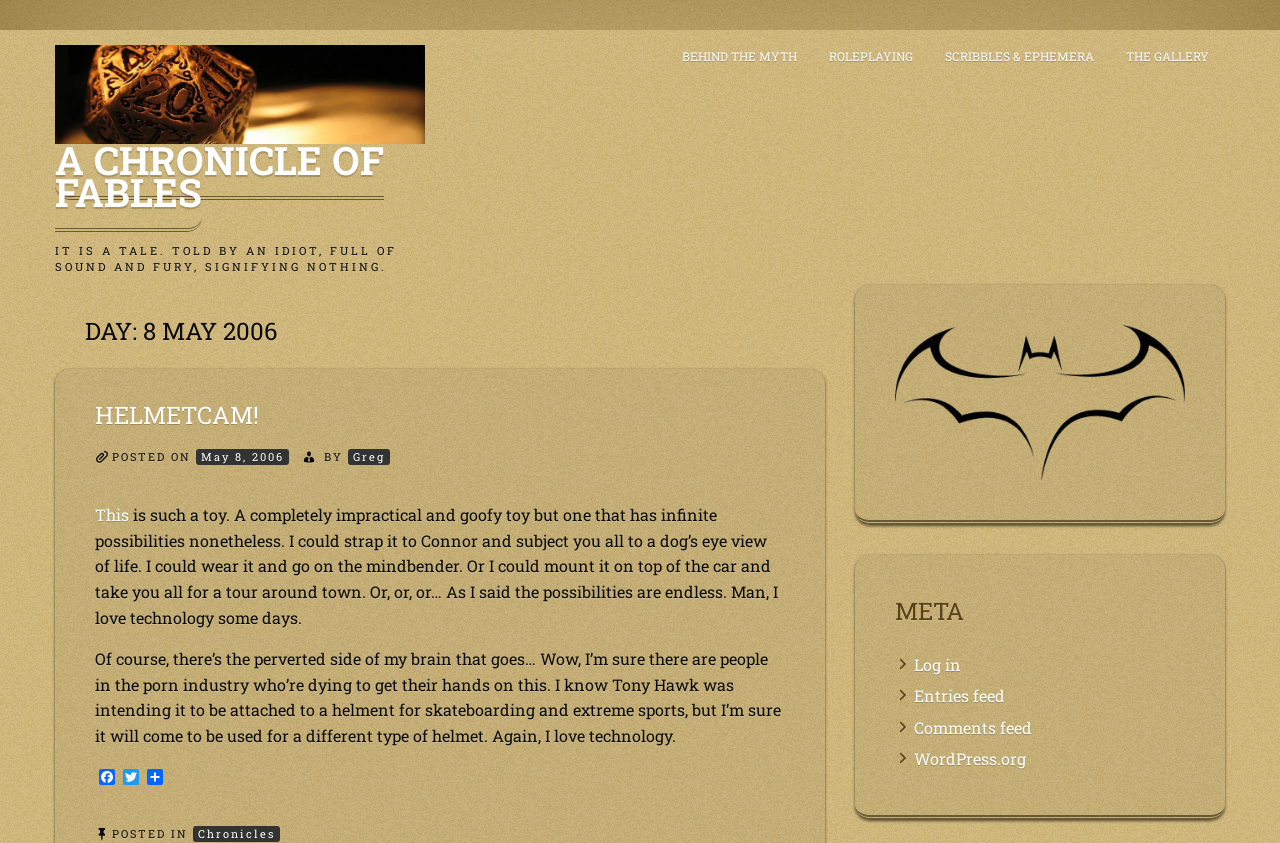What is the date of the blog post?
Analyze the screenshot and provide a detailed answer to the question.

The date of the blog post can be found in the header section of the webpage, where it is written as 'DAY: 8 MAY 2006' and also as a link with the text 'May 8, 2006'.